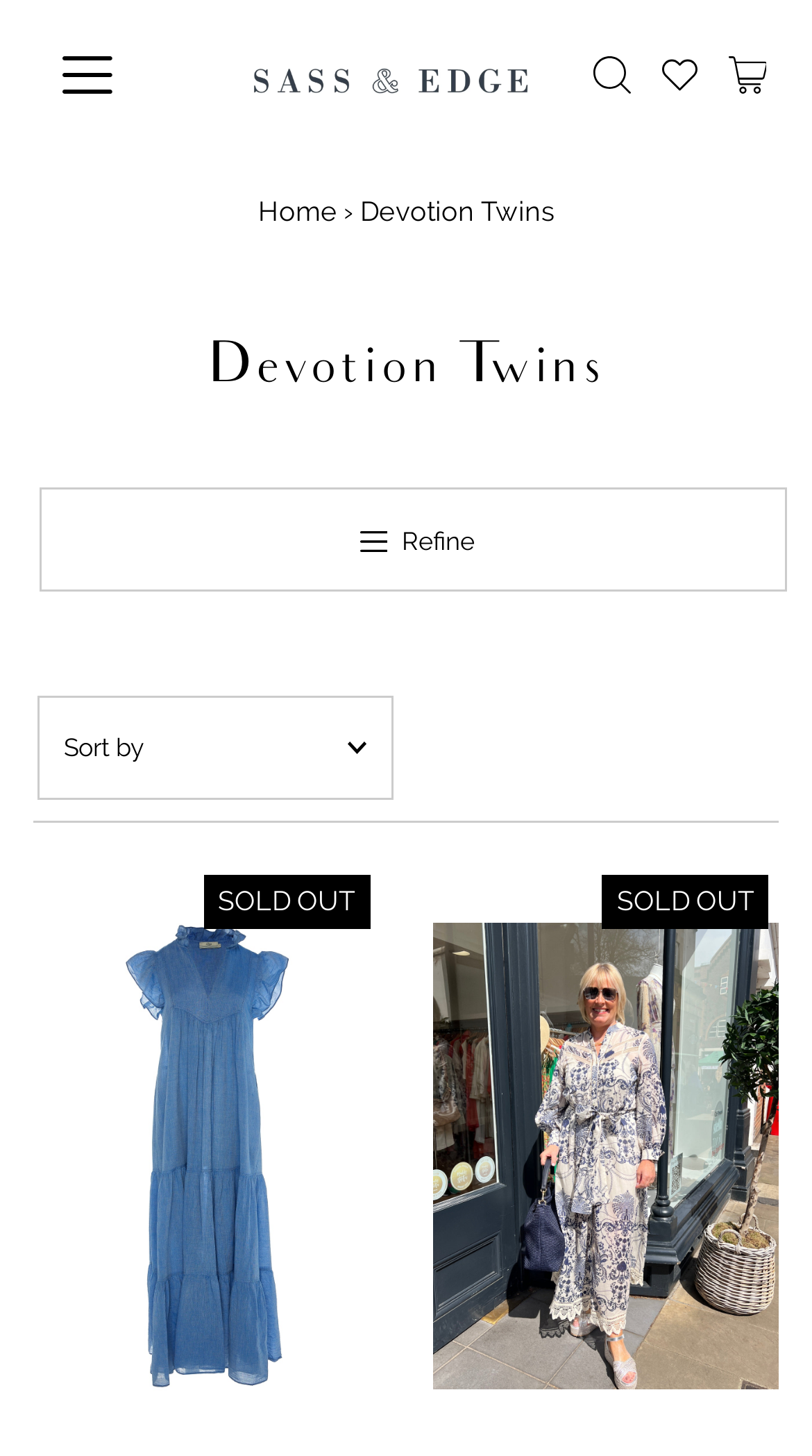Answer briefly with one word or phrase:
What is the color of the dress in the first image?

Blue